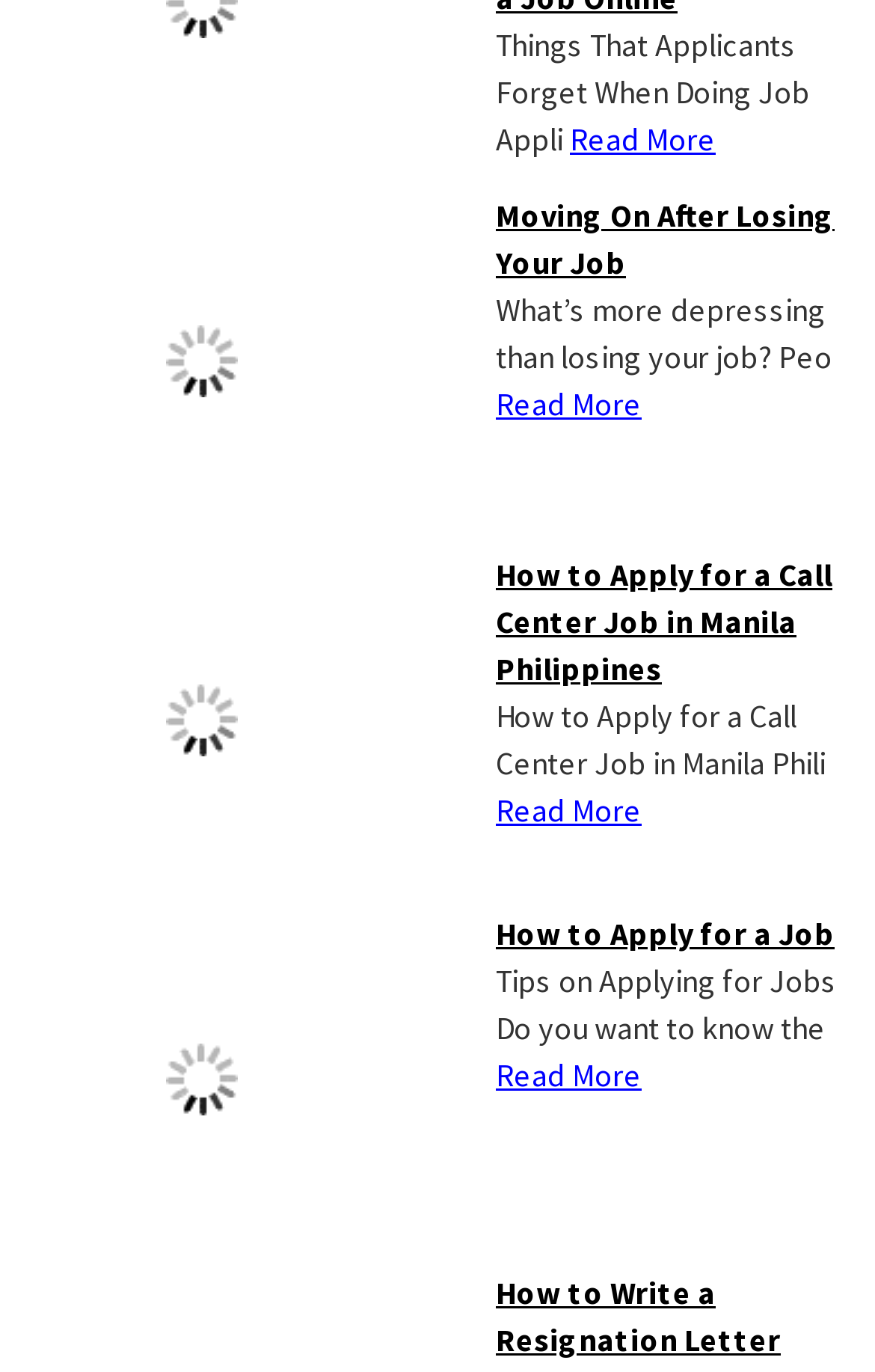What is the location mentioned in one of the articles?
Please respond to the question thoroughly and include all relevant details.

One of the article links has the text 'How to Apply for a Call Center Job in Manila Philippines', which suggests that the article is about applying for a call center job in Manila, Philippines.